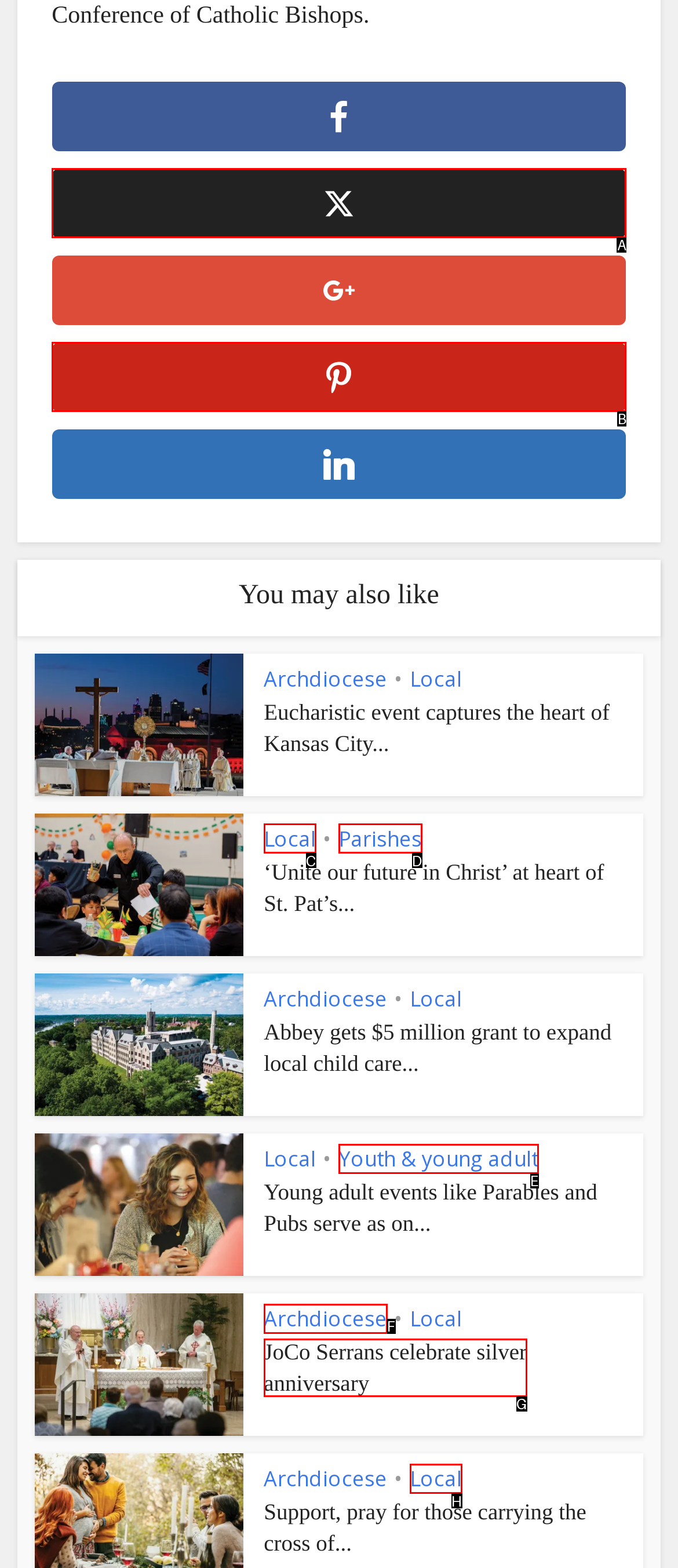From the given choices, determine which HTML element aligns with the description: Youth & young adult Respond with the letter of the appropriate option.

E